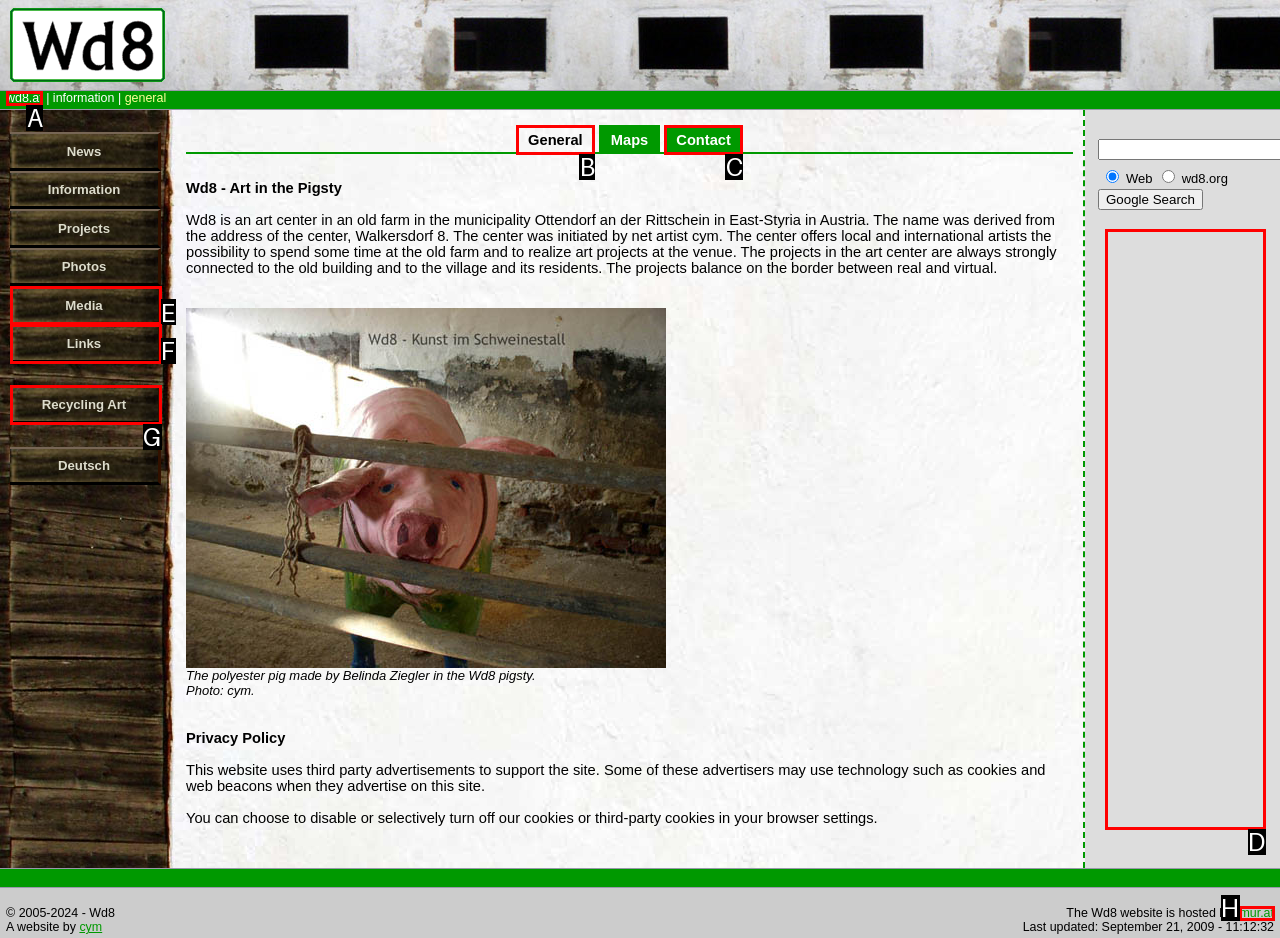Determine which option fits the element description: Recycling Art
Answer with the option’s letter directly.

G